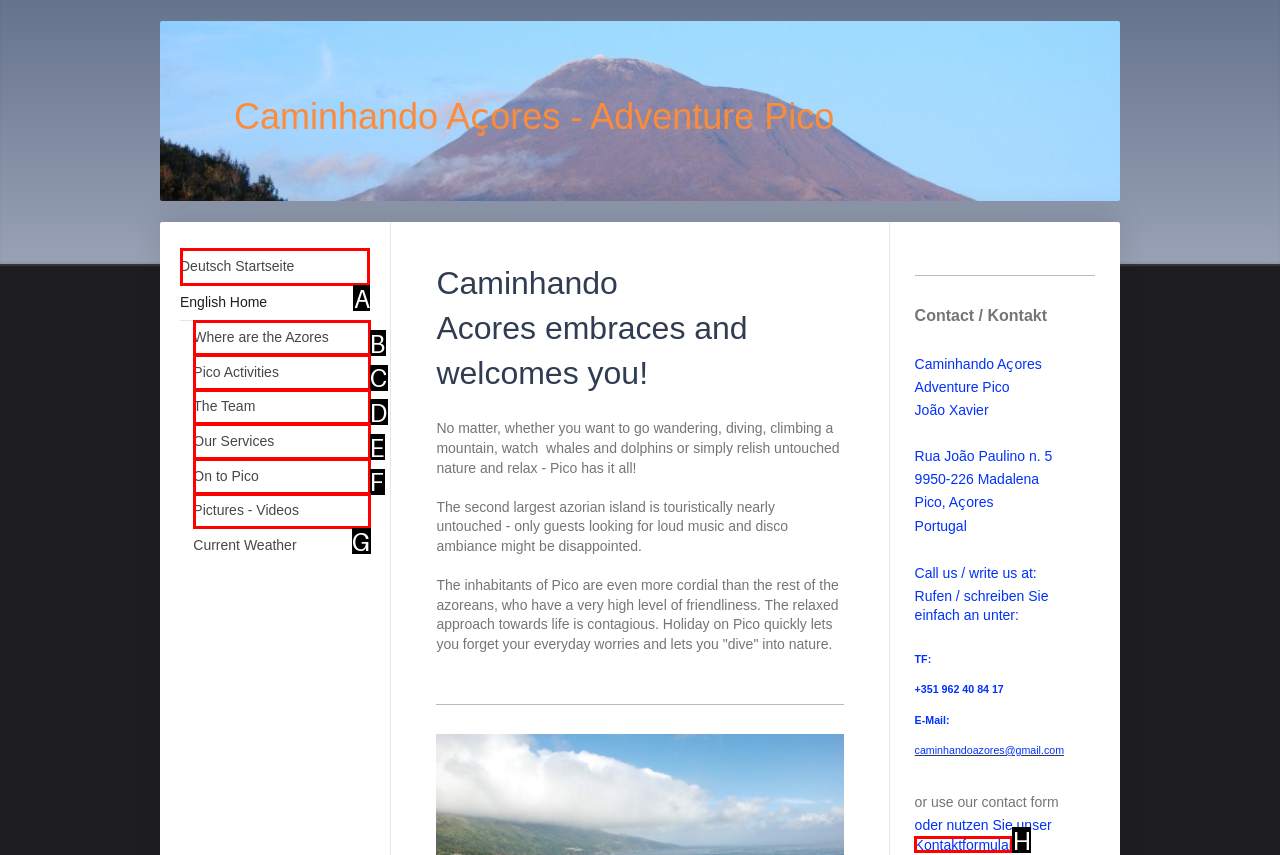Tell me which letter corresponds to the UI element that will allow you to Switch to German homepage. Answer with the letter directly.

A